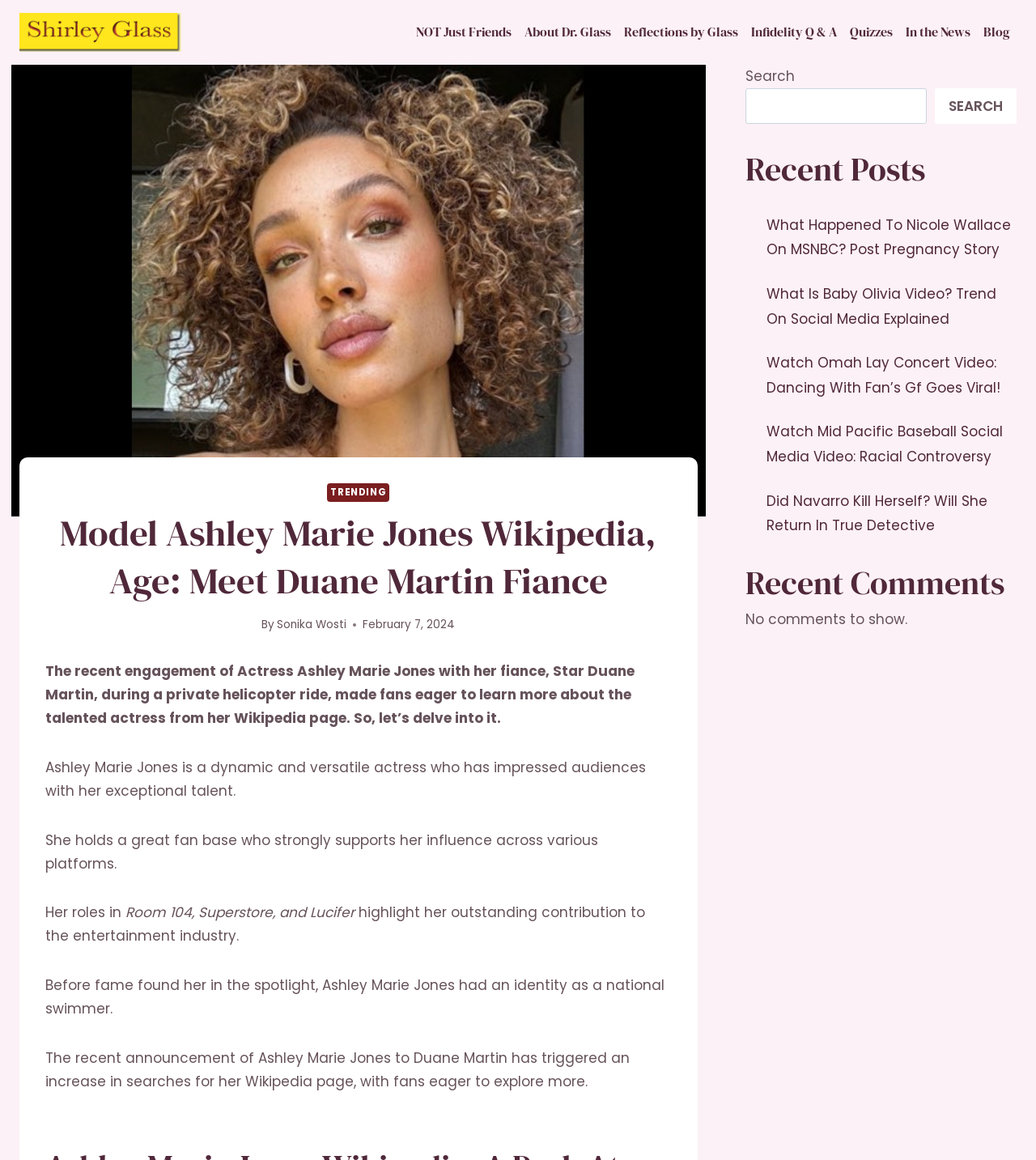What was Ashley Marie Jones' identity before fame?
Give a comprehensive and detailed explanation for the question.

According to the webpage, before fame found her in the spotlight, Ashley Marie Jones had an identity as a national swimmer. This information is provided in the paragraph that starts with 'Before fame found her in the spotlight...'.